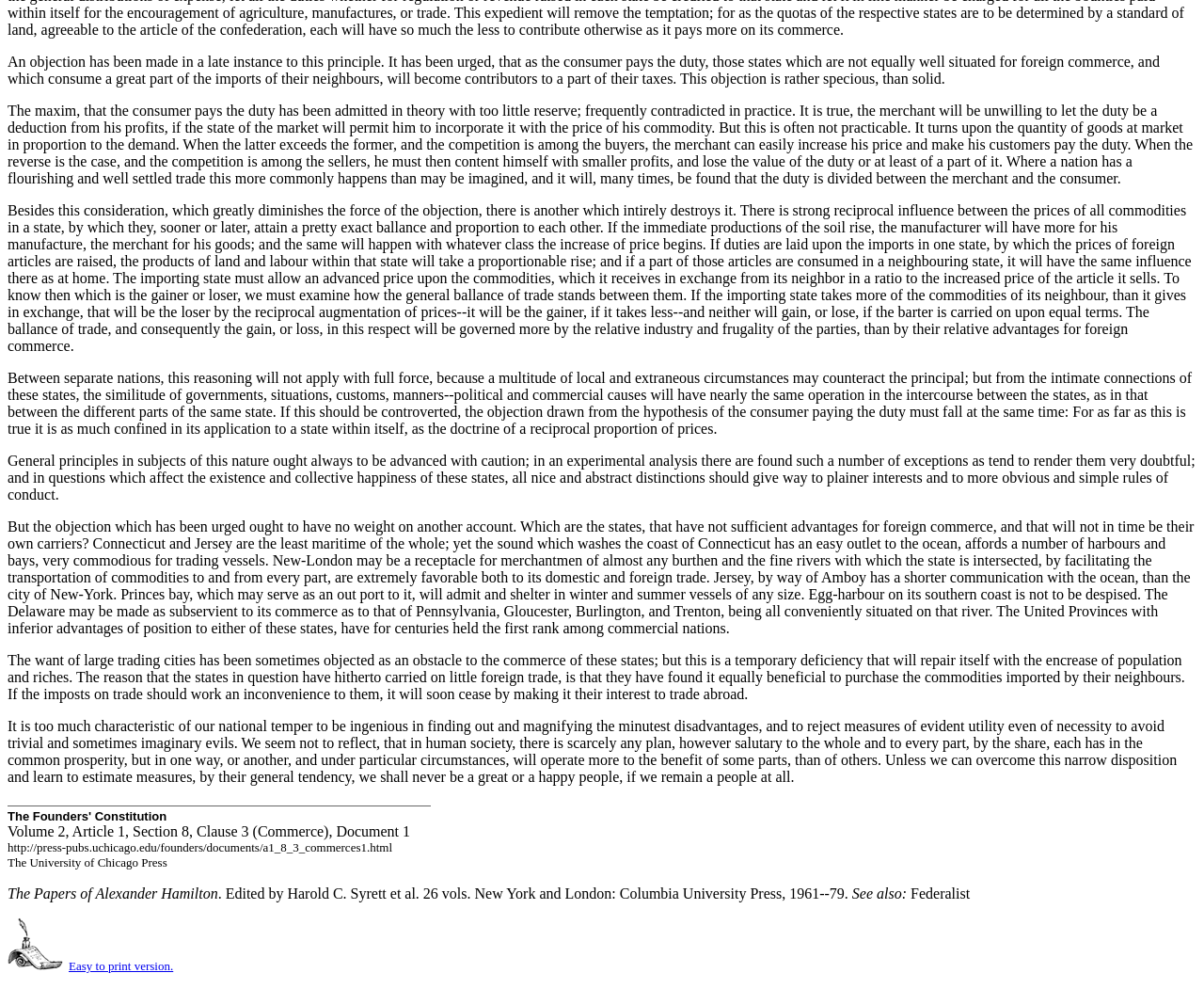Locate the UI element that matches the description Easy to print version. in the webpage screenshot. Return the bounding box coordinates in the format (top-left x, top-left y, bottom-right x, bottom-right y), with values ranging from 0 to 1.

[0.057, 0.97, 0.144, 0.984]